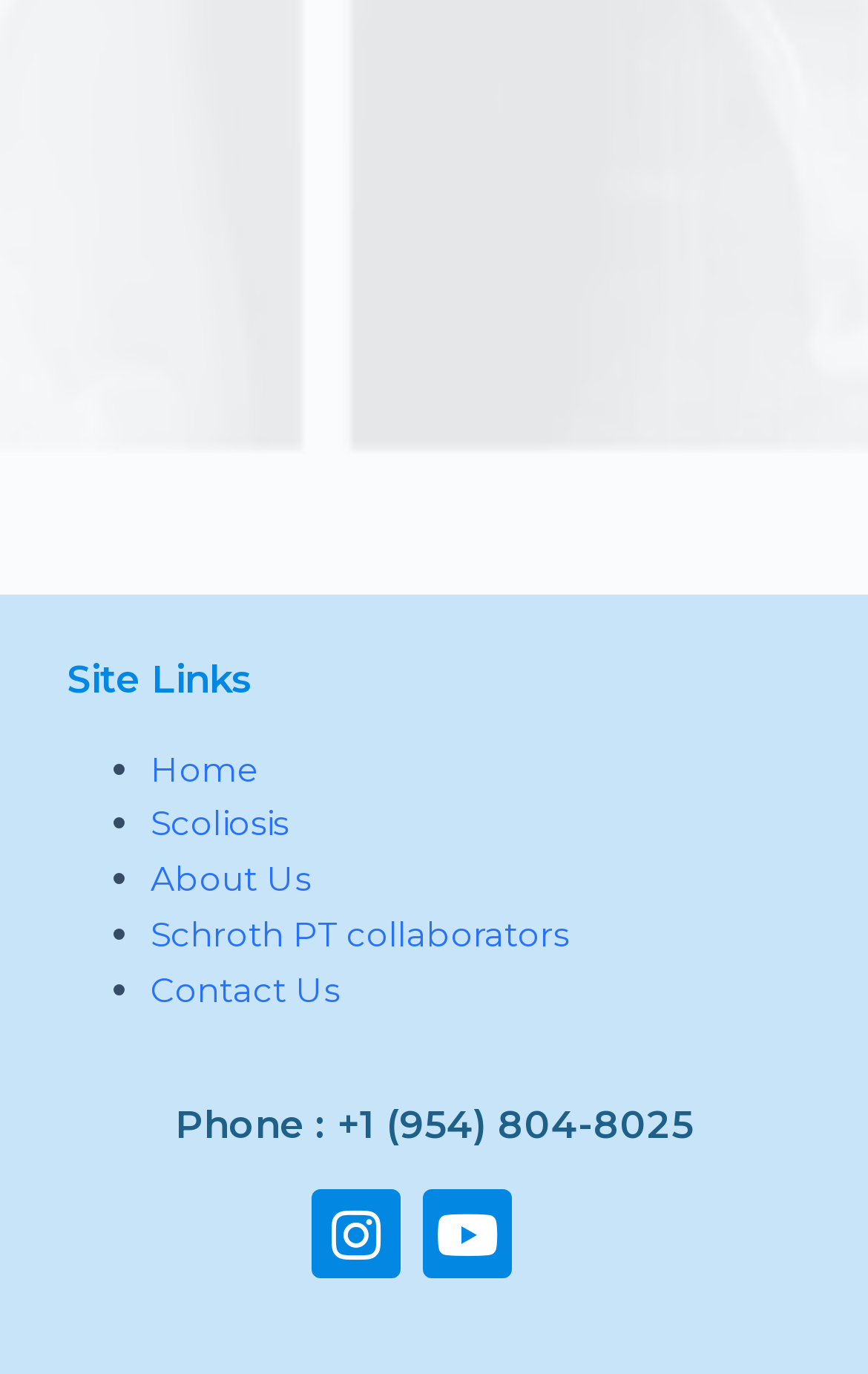Provide a brief response to the question below using one word or phrase:
What is the phone number provided?

+1 (954) 804-8025